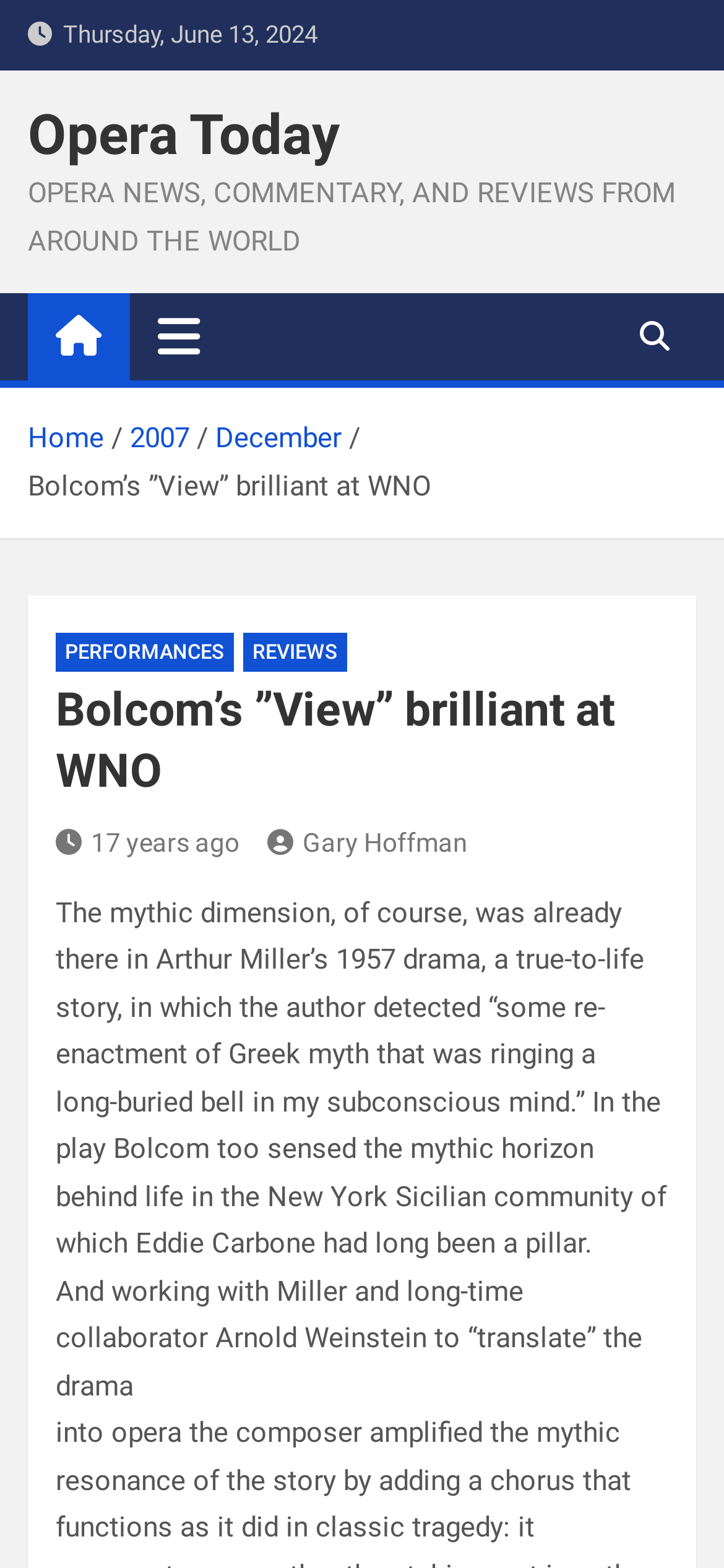Please identify the bounding box coordinates of the region to click in order to complete the task: "Toggle navigation". The coordinates must be four float numbers between 0 and 1, specified as [left, top, right, bottom].

[0.179, 0.187, 0.315, 0.242]